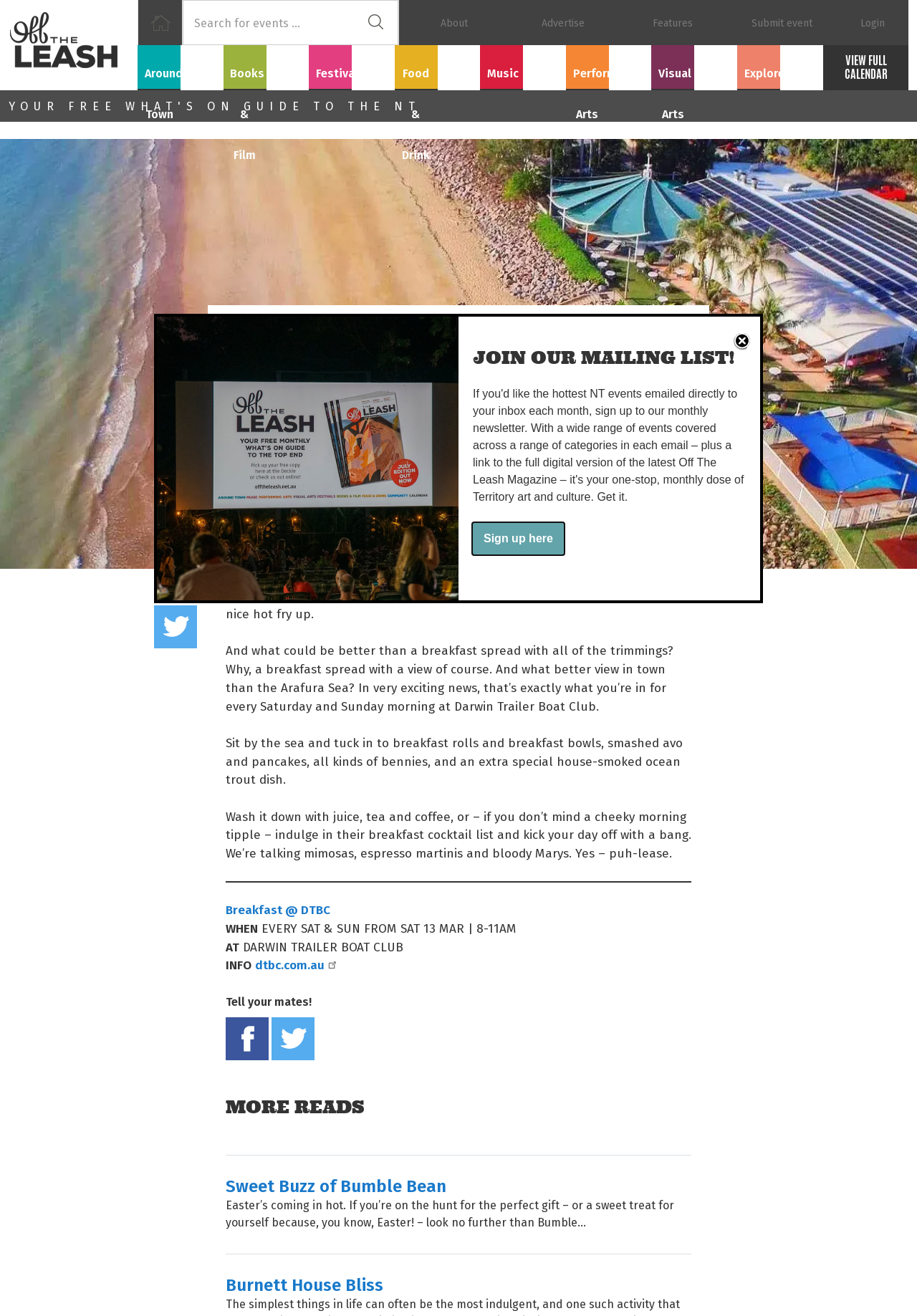Respond with a single word or phrase to the following question: What is the name of the club mentioned in the article?

Darwin Trailer Boat Club